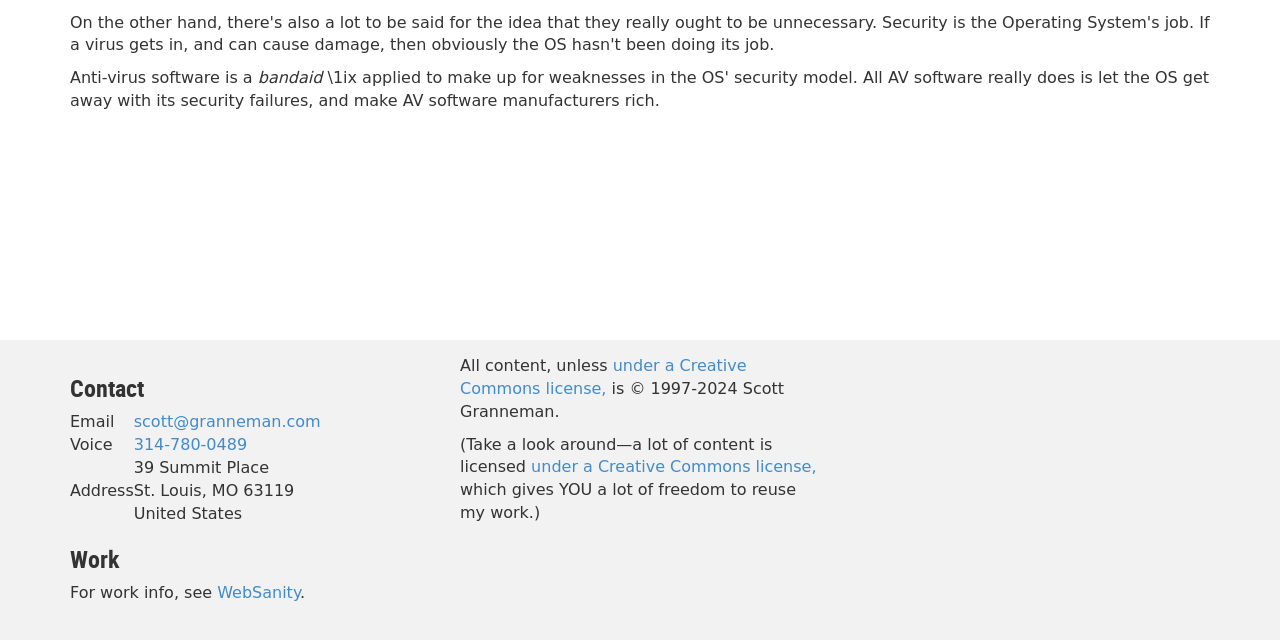Given the element description 314-780-0489, identify the bounding box coordinates for the UI element on the webpage screenshot. The format should be (top-left x, top-left y, bottom-right x, bottom-right y), with values between 0 and 1.

[0.104, 0.68, 0.193, 0.71]